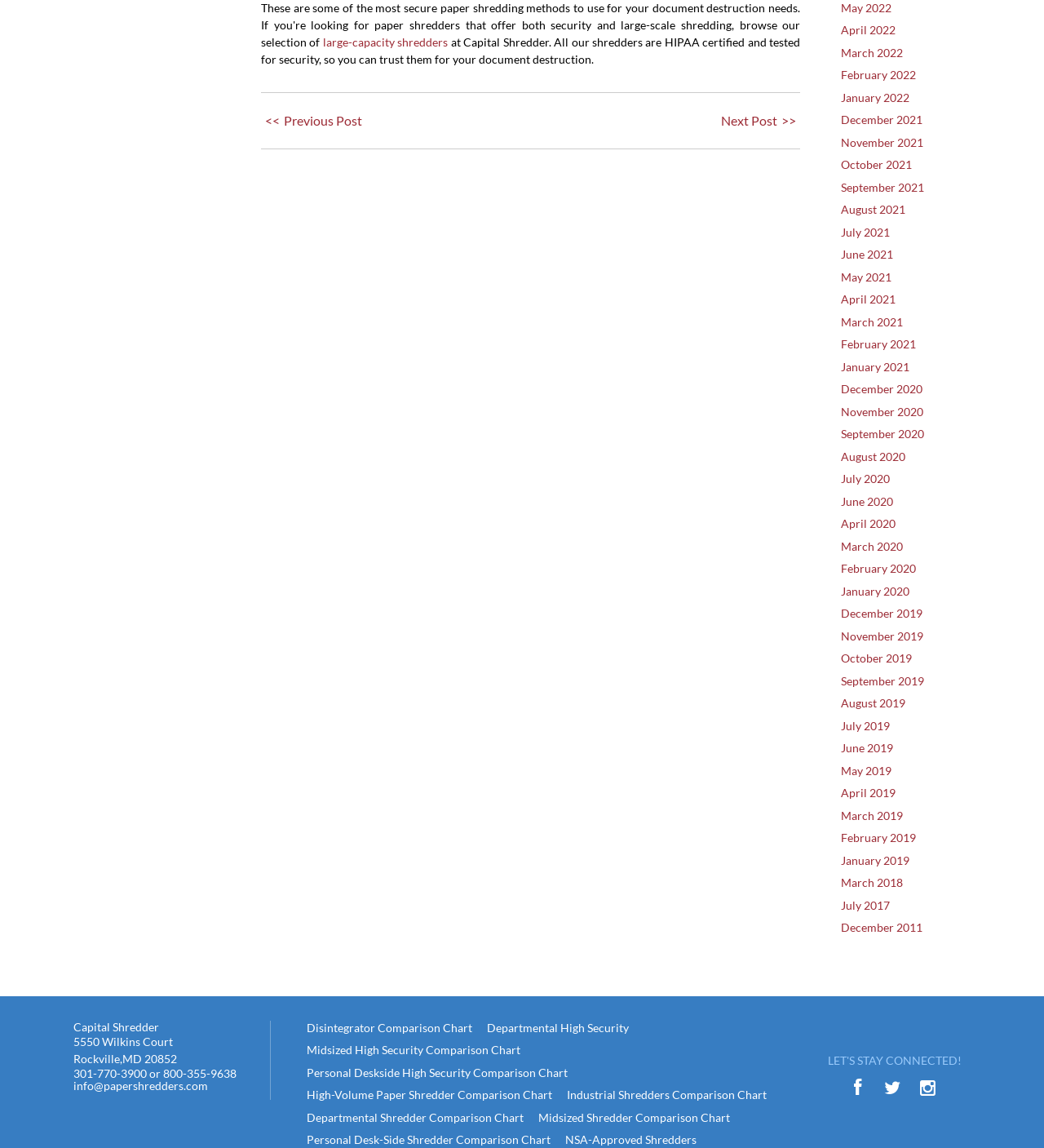Please identify the bounding box coordinates of the element's region that I should click in order to complete the following instruction: "Contact via phone number". The bounding box coordinates consist of four float numbers between 0 and 1, i.e., [left, top, right, bottom].

[0.07, 0.929, 0.227, 0.941]